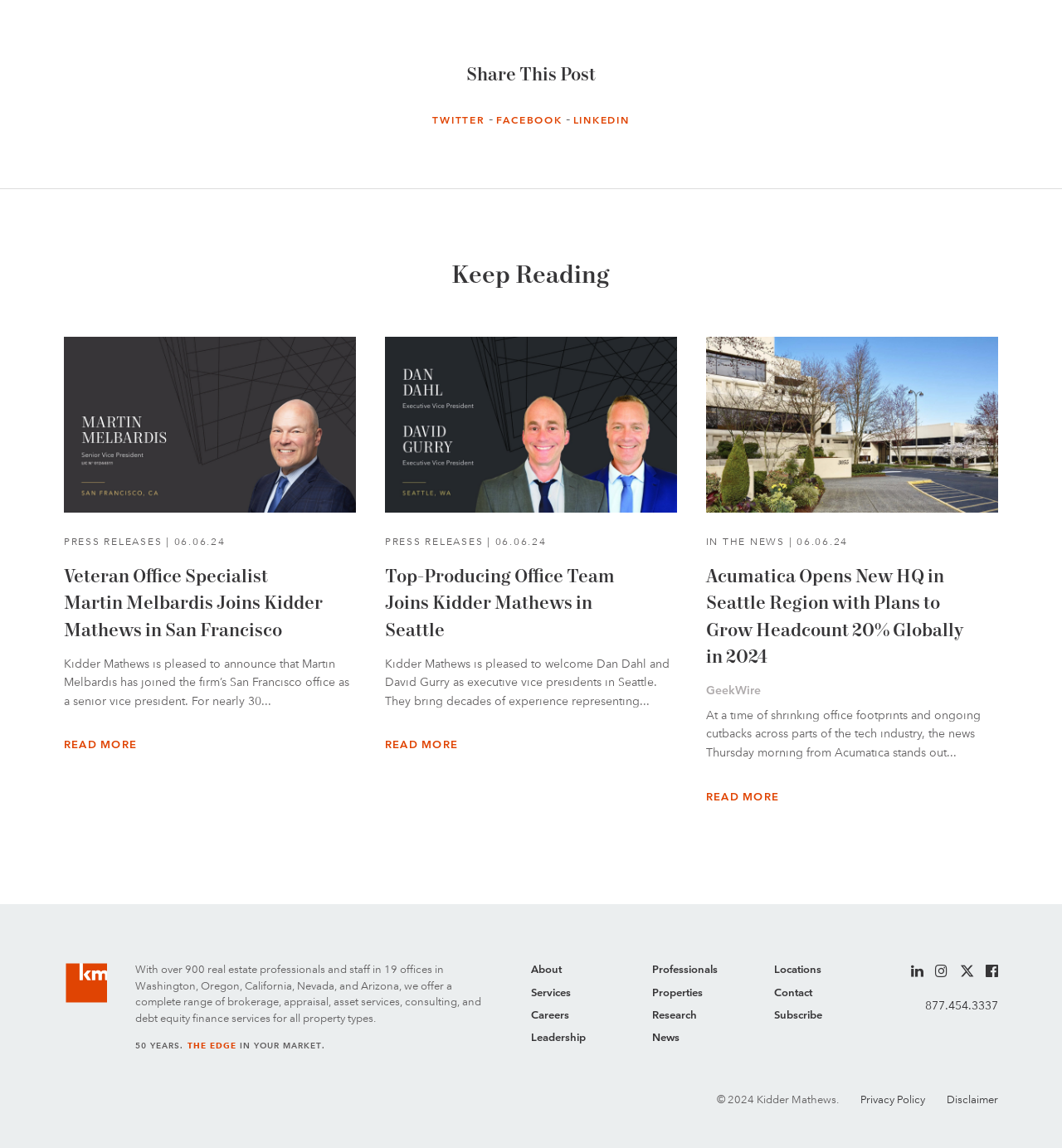Identify the coordinates of the bounding box for the element described below: "Privacy Policy". Return the coordinates as four float numbers between 0 and 1: [left, top, right, bottom].

[0.81, 0.951, 0.871, 0.975]